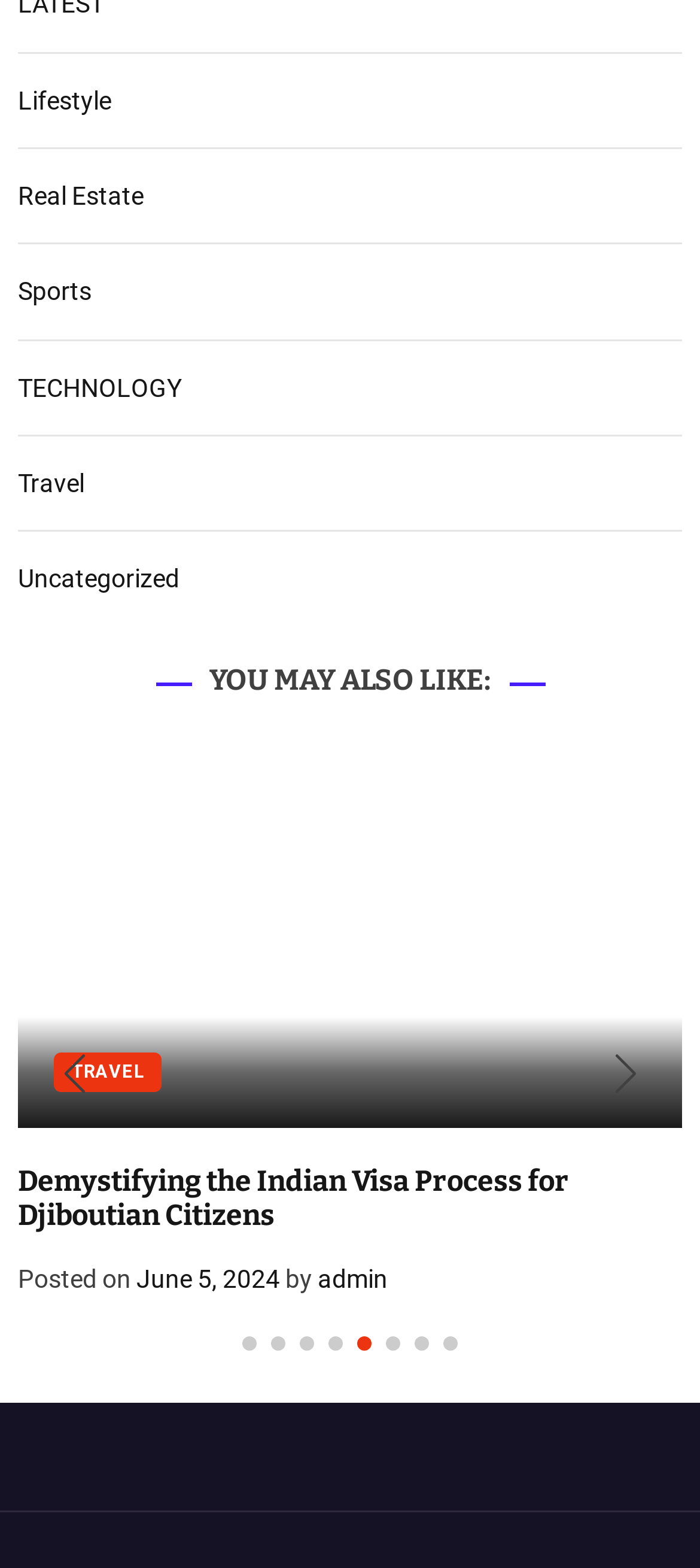Kindly respond to the following question with a single word or a brief phrase: 
What is the title of the article on the webpage?

How to Apply for a Turkey Visa with a Schengen Visa